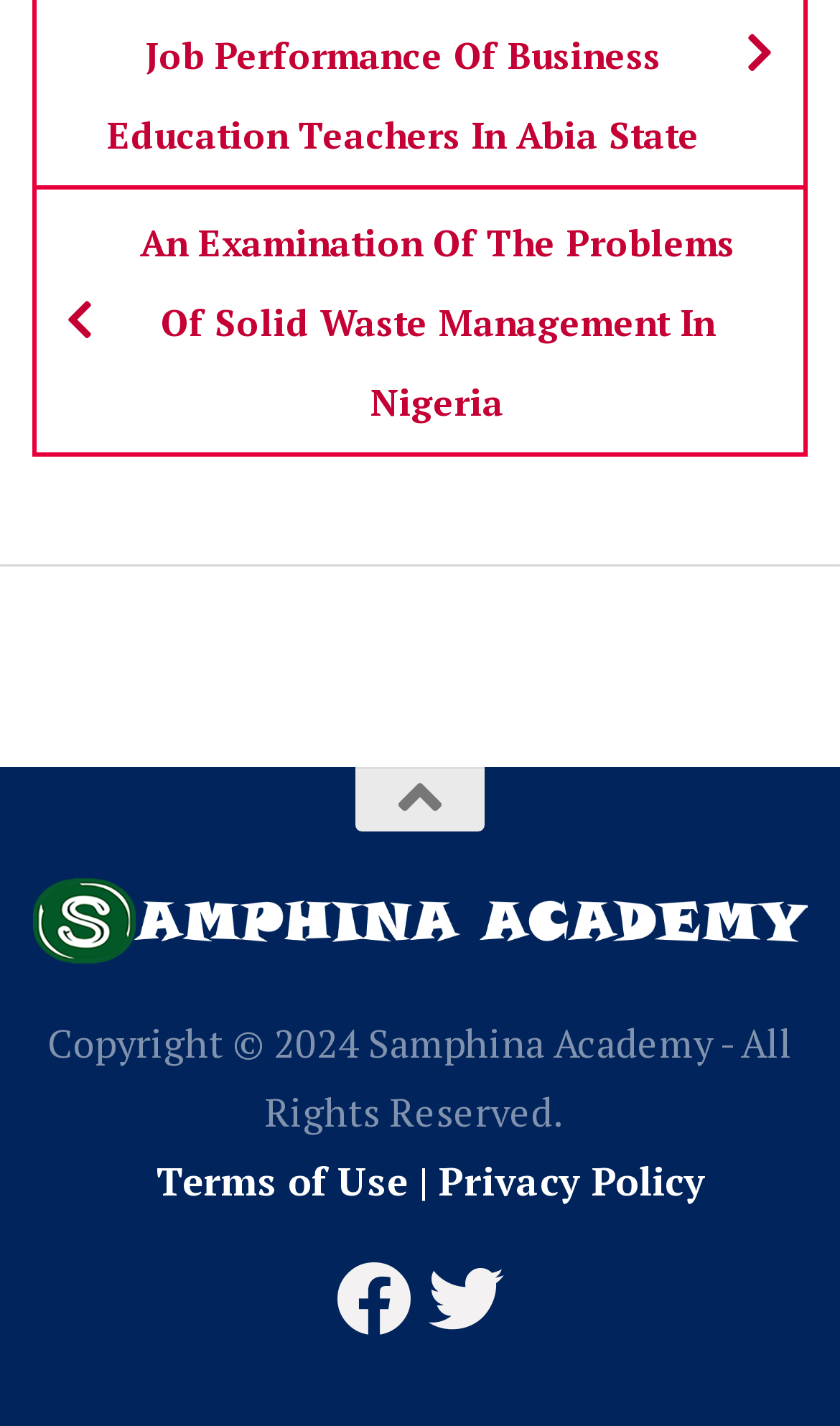Find the bounding box coordinates corresponding to the UI element with the description: "Terms of Use". The coordinates should be formatted as [left, top, right, bottom], with values as floats between 0 and 1.

[0.186, 0.81, 0.486, 0.847]